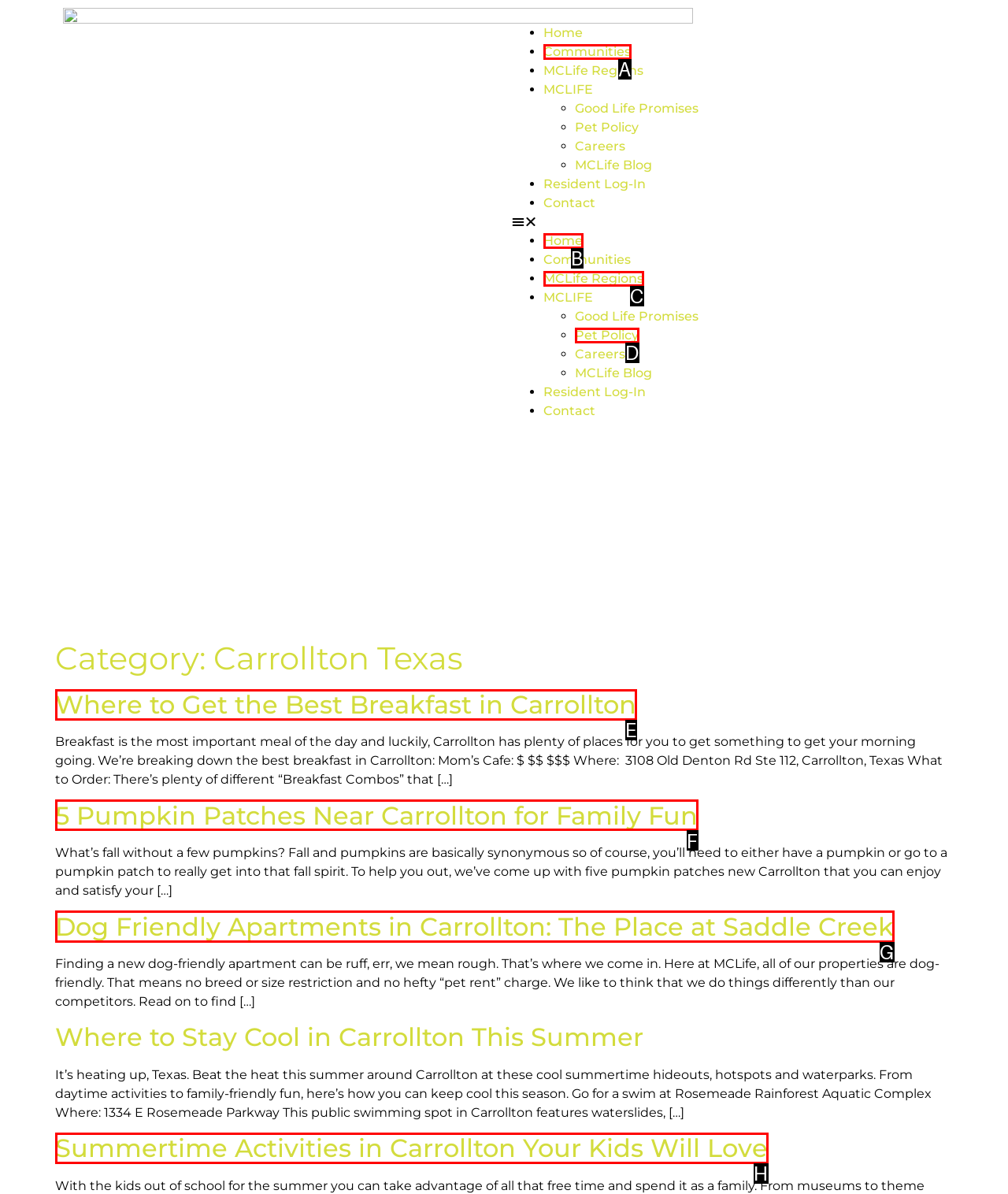Choose the letter of the UI element necessary for this task: Explore Dog Friendly Apartments in Carrollton: The Place at Saddle Creek
Answer with the correct letter.

G